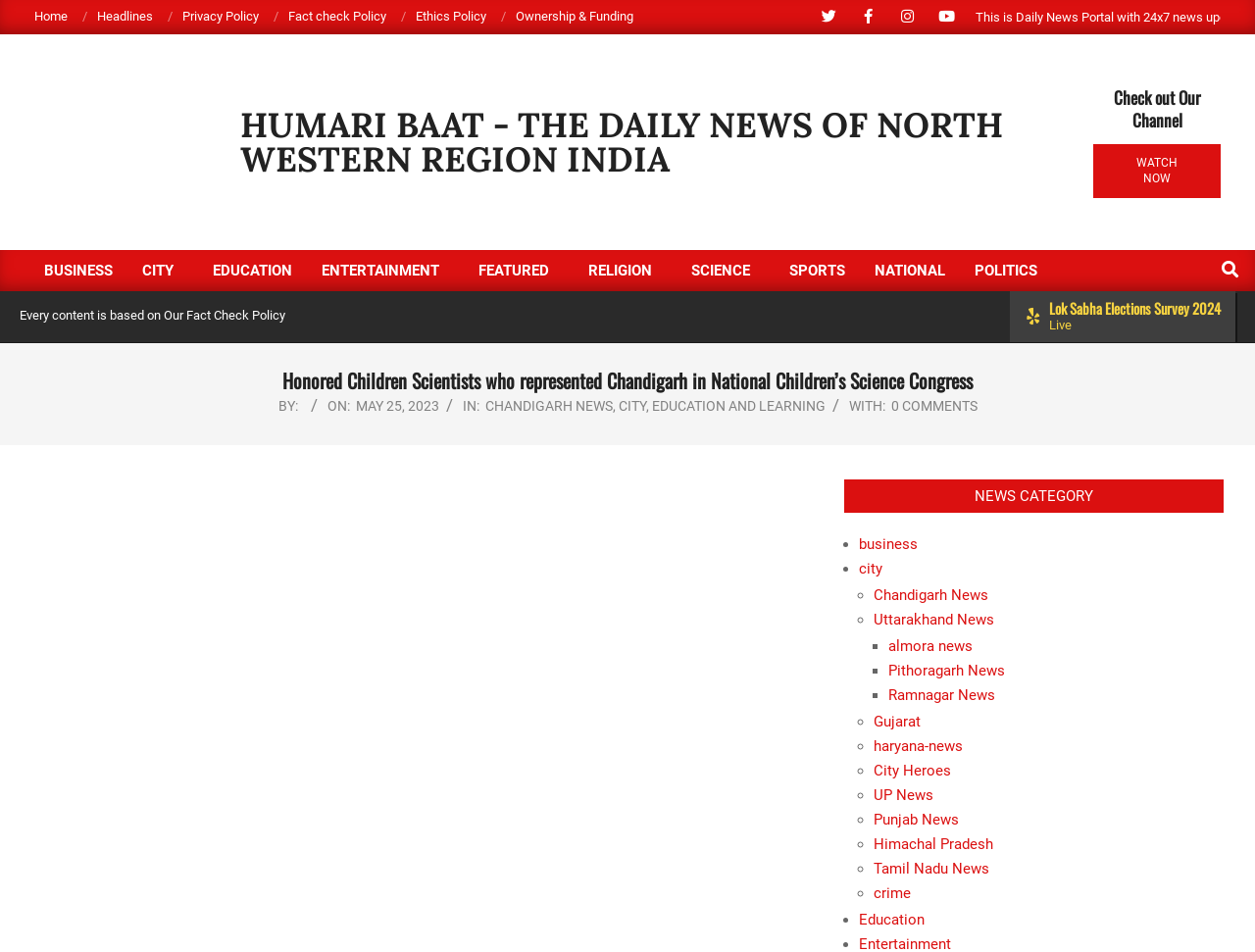What is the name of the news organization?
Answer the question with a thorough and detailed explanation.

I found the answer by looking at the top-left corner of the webpage, where the logo and name of the news organization 'Humari Baat' is displayed.